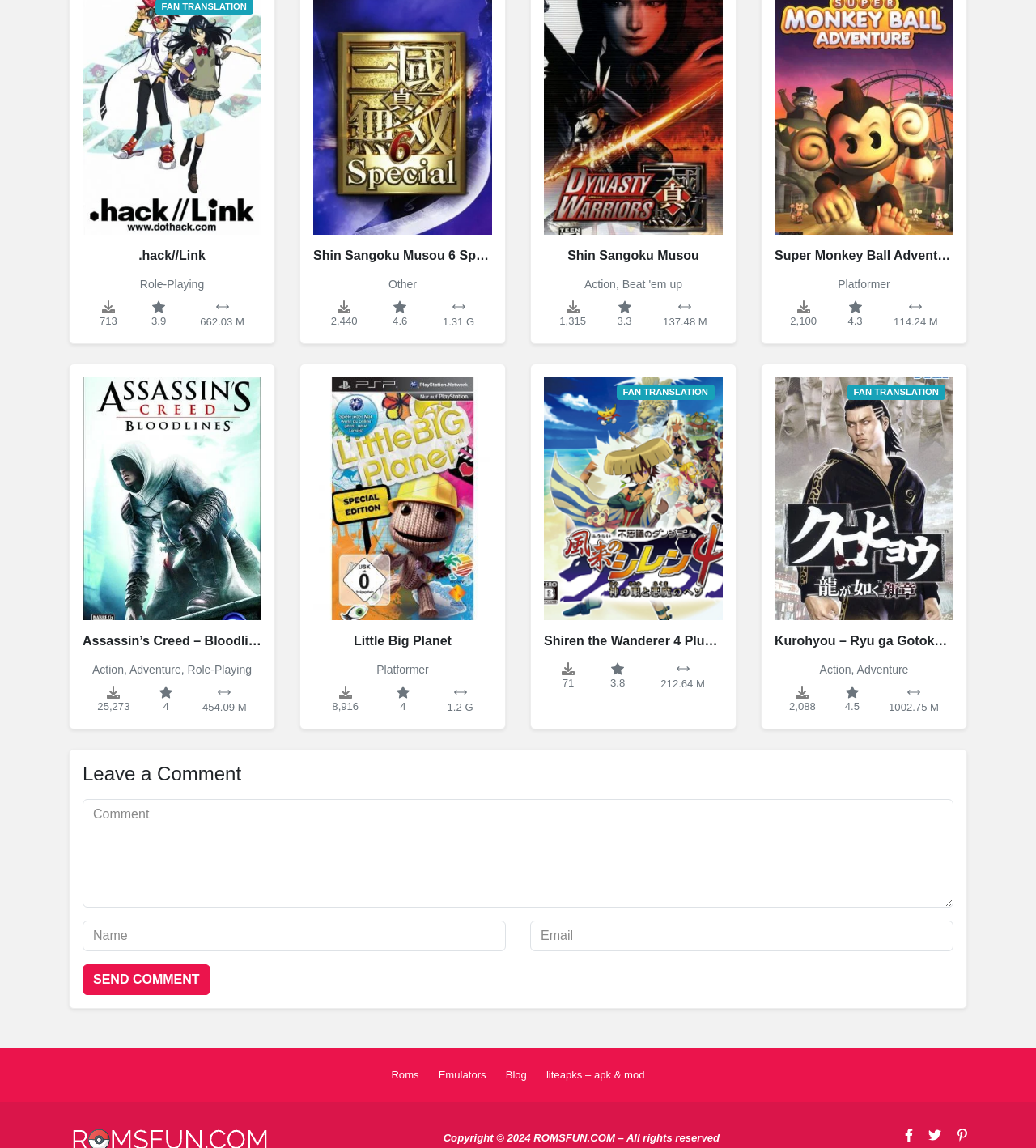Use a single word or phrase to answer the following:
What is the rating of Kurohyou – Ryu ga Gotoku Shinshou?

4.5